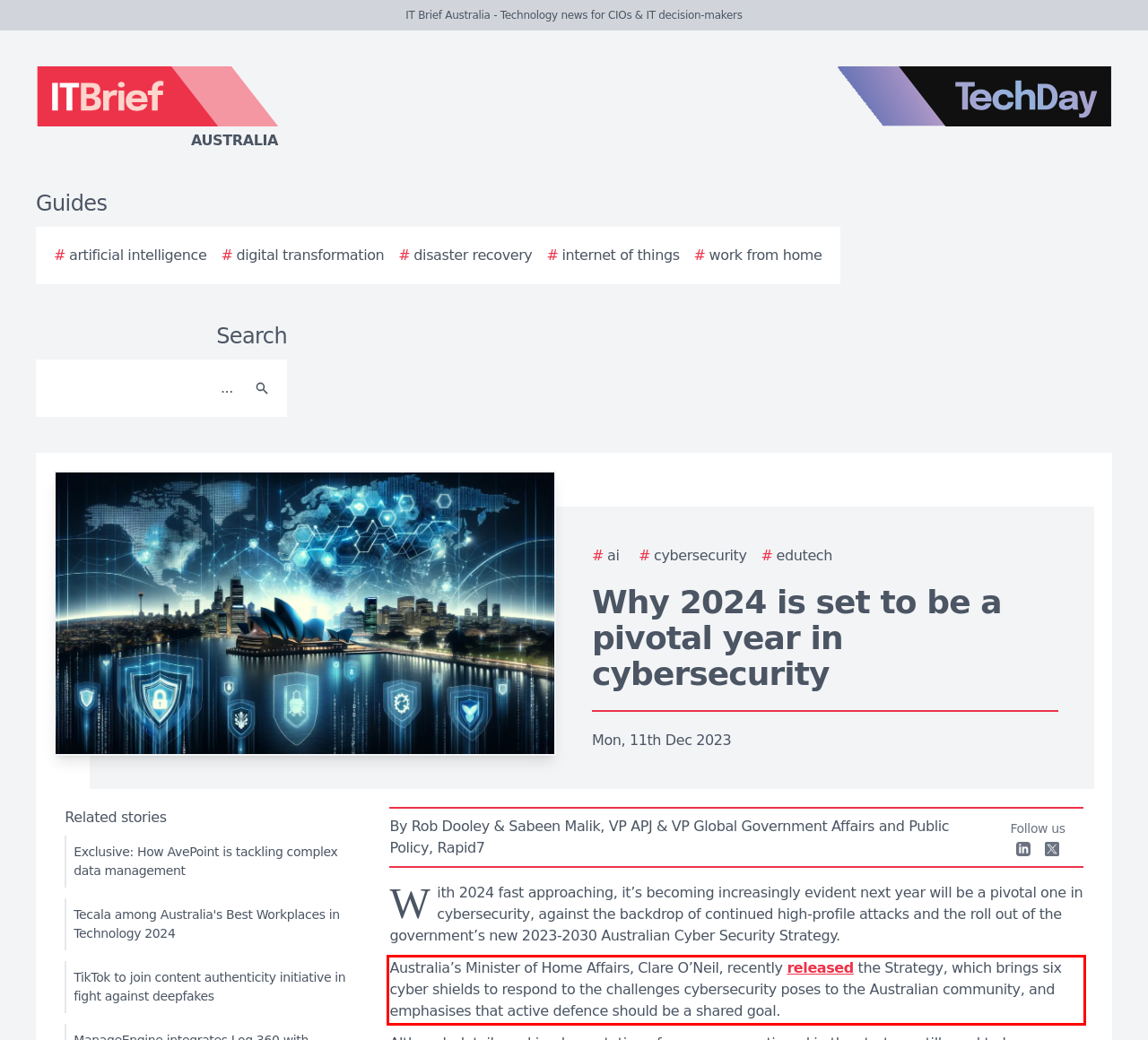You are presented with a webpage screenshot featuring a red bounding box. Perform OCR on the text inside the red bounding box and extract the content.

Australia’s Minister of Home Affairs, Clare O’Neil, recently released the Strategy, which brings six cyber shields to respond to the challenges cybersecurity poses to the Australian community, and emphasises that active defence should be a shared goal.